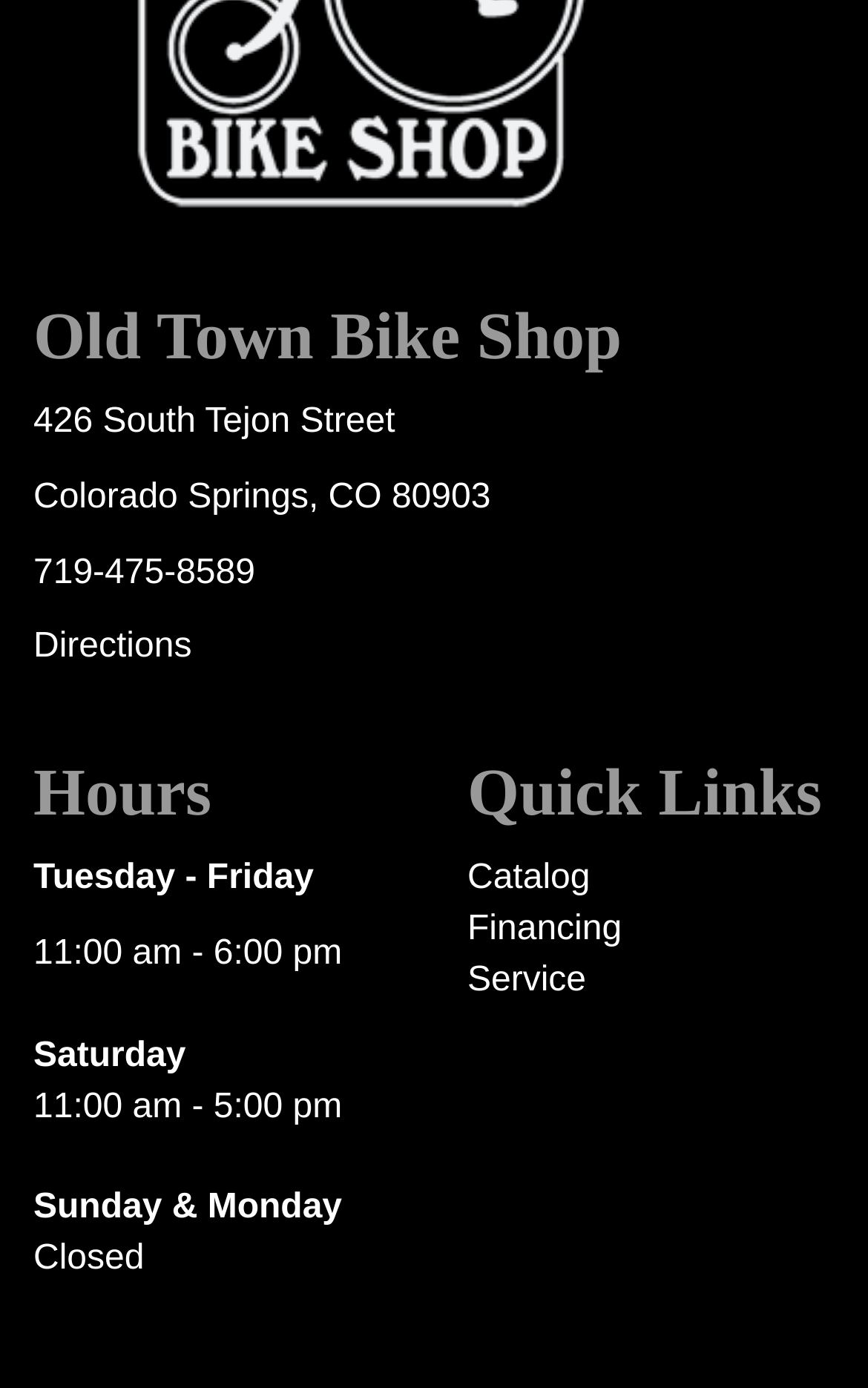Find the bounding box of the element with the following description: "Catalog". The coordinates must be four float numbers between 0 and 1, formatted as [left, top, right, bottom].

[0.538, 0.619, 0.68, 0.647]